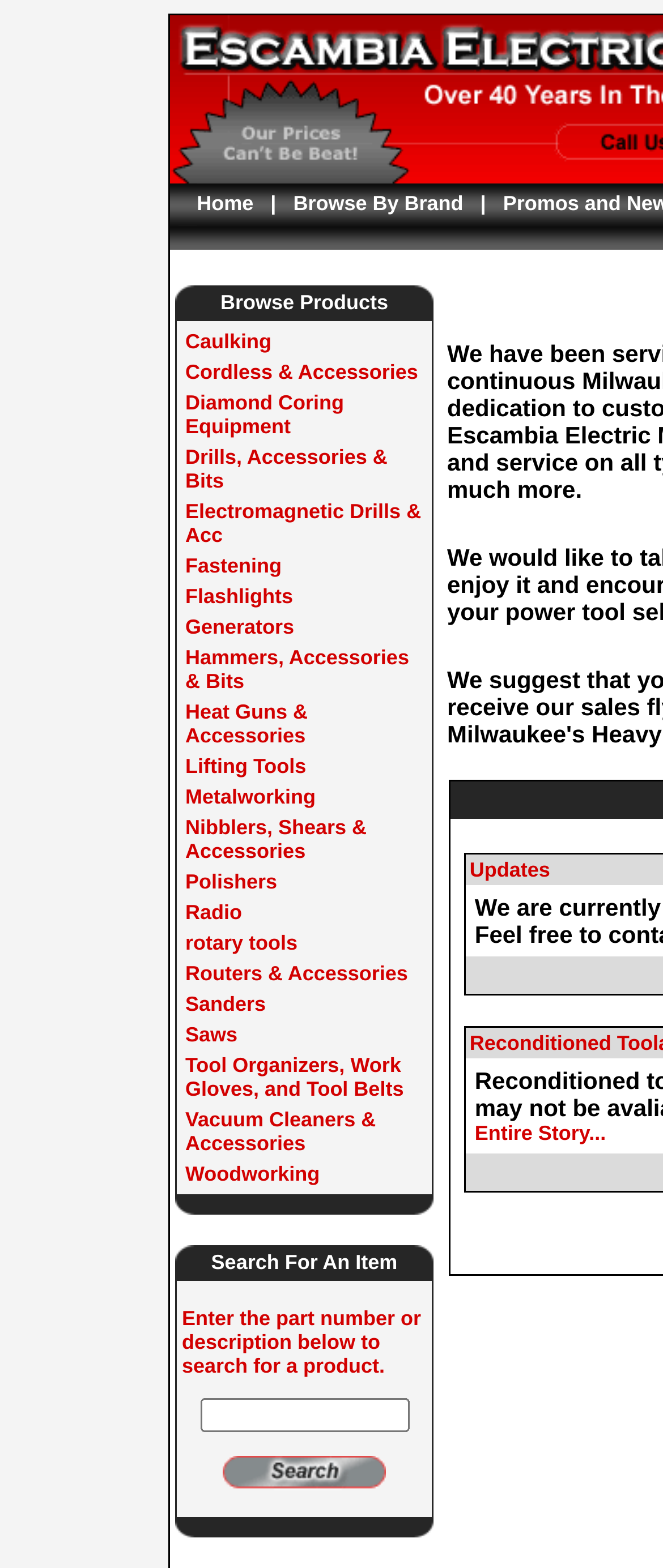Please identify the bounding box coordinates of the element I need to click to follow this instruction: "View Caulking products".

[0.279, 0.21, 0.409, 0.225]